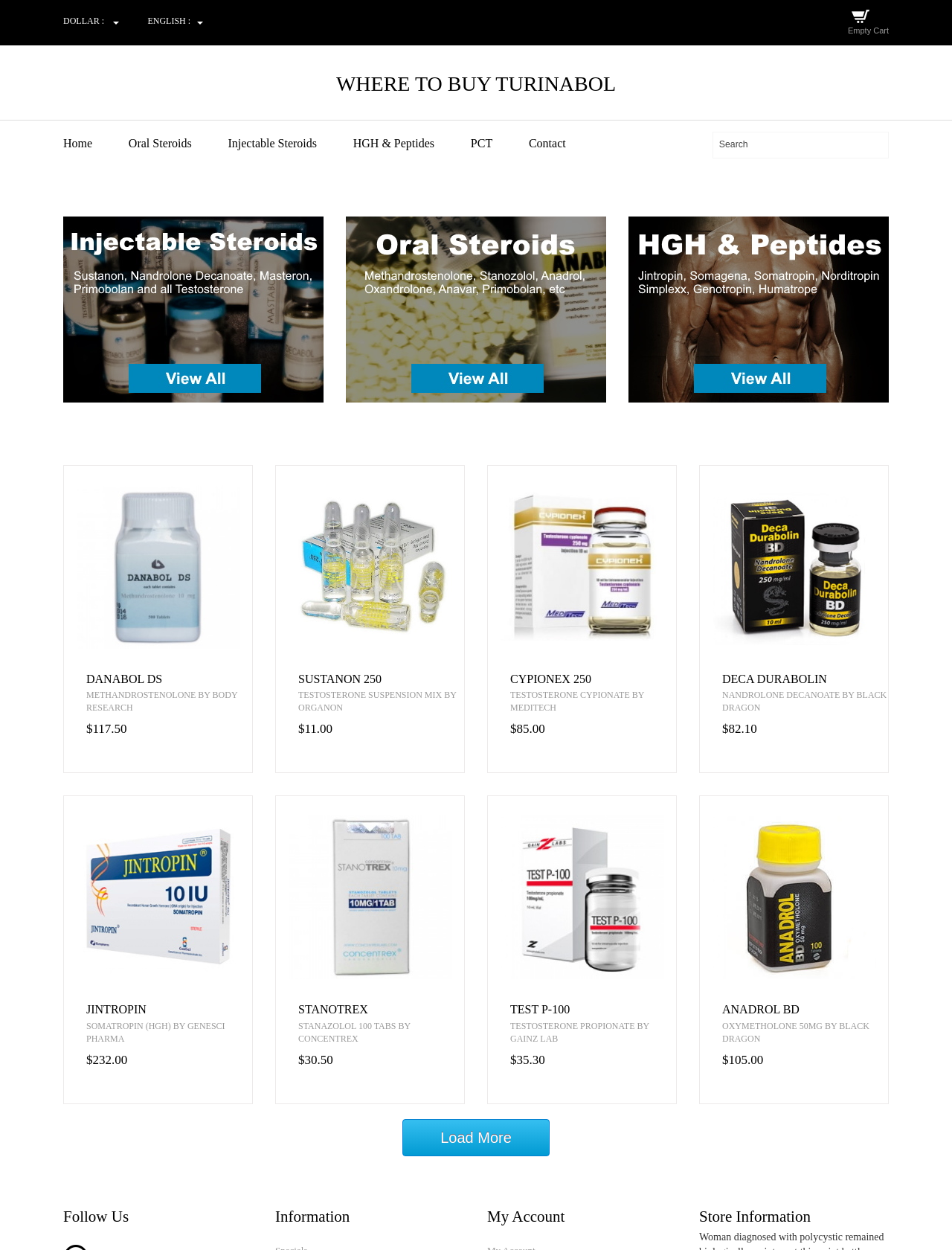Highlight the bounding box coordinates of the element that should be clicked to carry out the following instruction: "View Danabol DS details". The coordinates must be given as four float numbers ranging from 0 to 1, i.e., [left, top, right, bottom].

[0.067, 0.381, 0.265, 0.526]